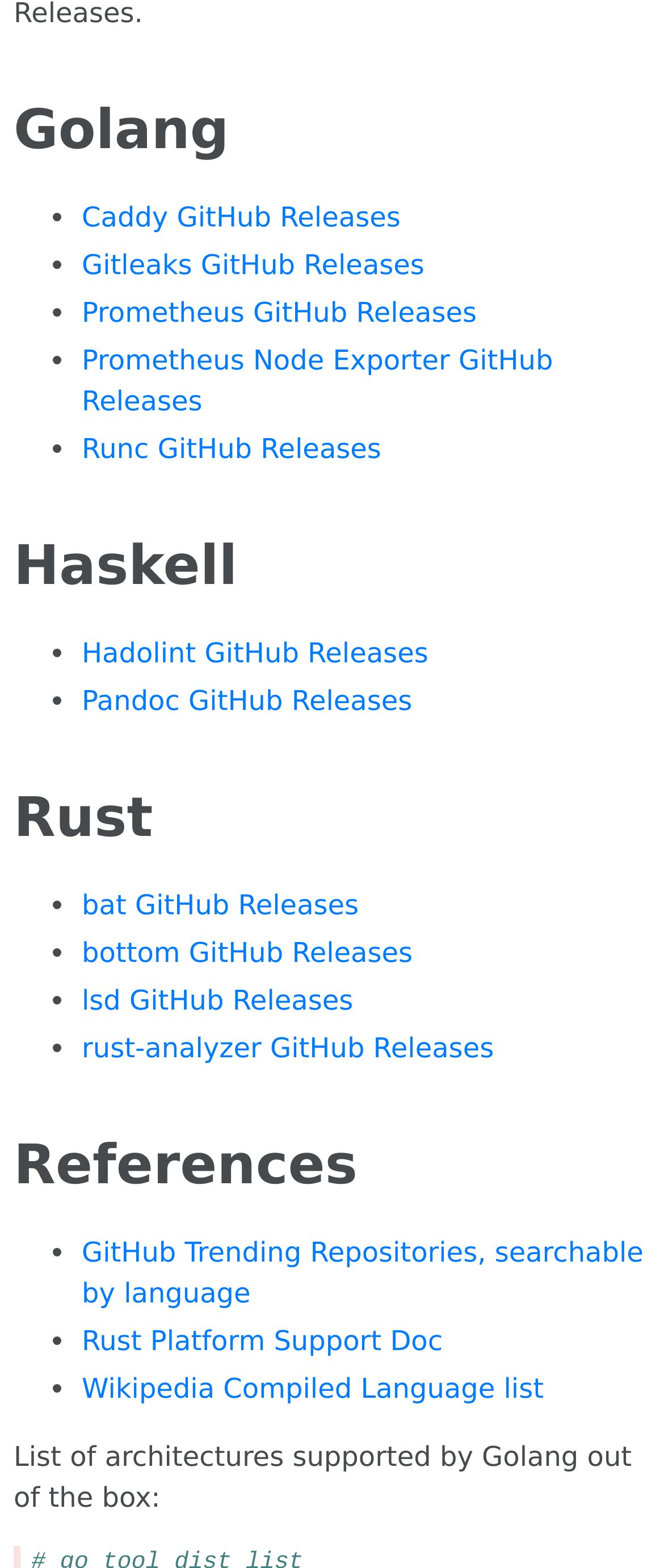Locate the bounding box coordinates of the region to be clicked to comply with the following instruction: "Explore Golang". The coordinates must be four float numbers between 0 and 1, in the form [left, top, right, bottom].

[0.021, 0.057, 0.979, 0.109]